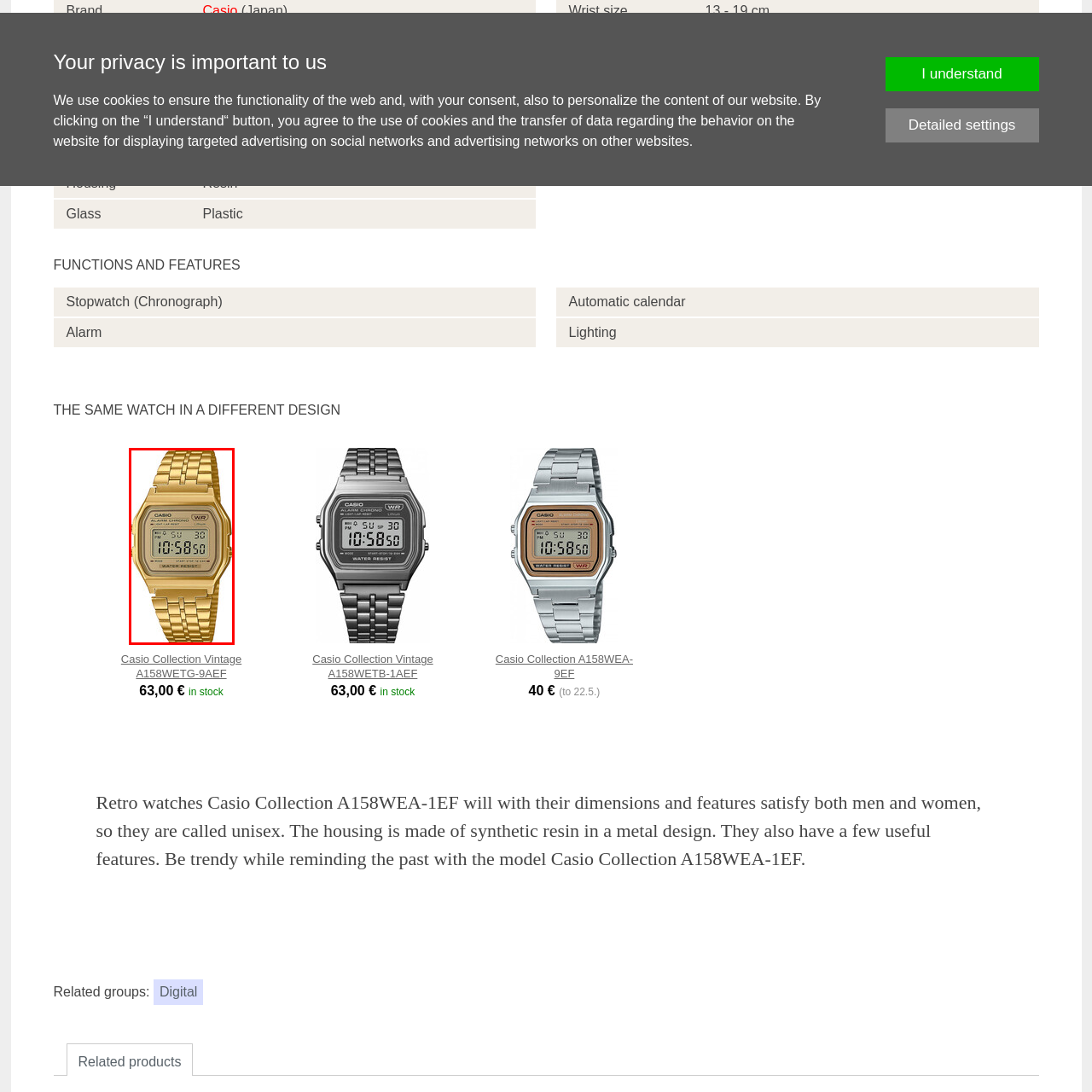Focus on the image encased in the red box and respond to the question with a single word or phrase:
Is the watch suitable for both men and women?

Yes